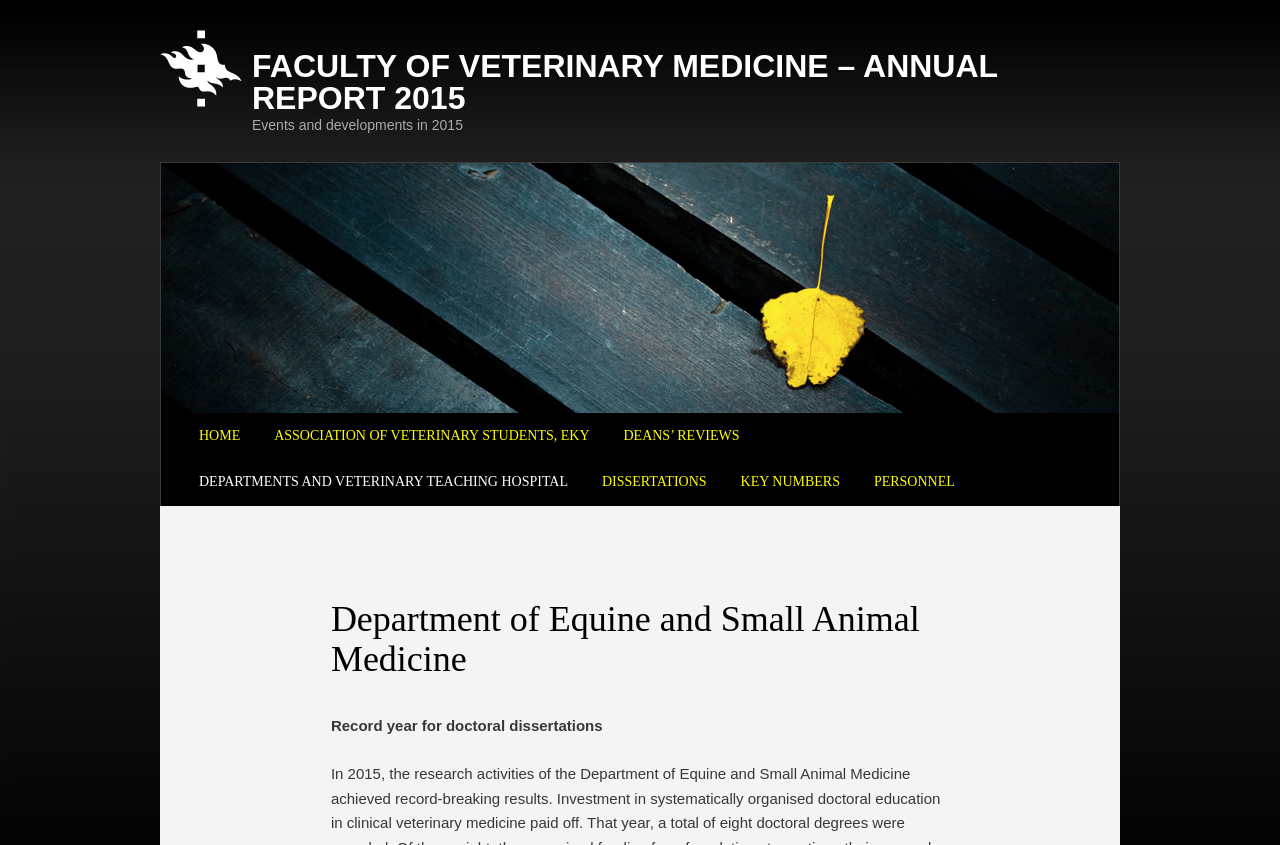Please provide a comprehensive answer to the question based on the screenshot: What is the name of the faculty?

The question asks for the name of the faculty, which can be found in the heading 'FACULTY OF VETERINARY MEDICINE – ANNUAL REPORT 2015' at the top of the webpage.